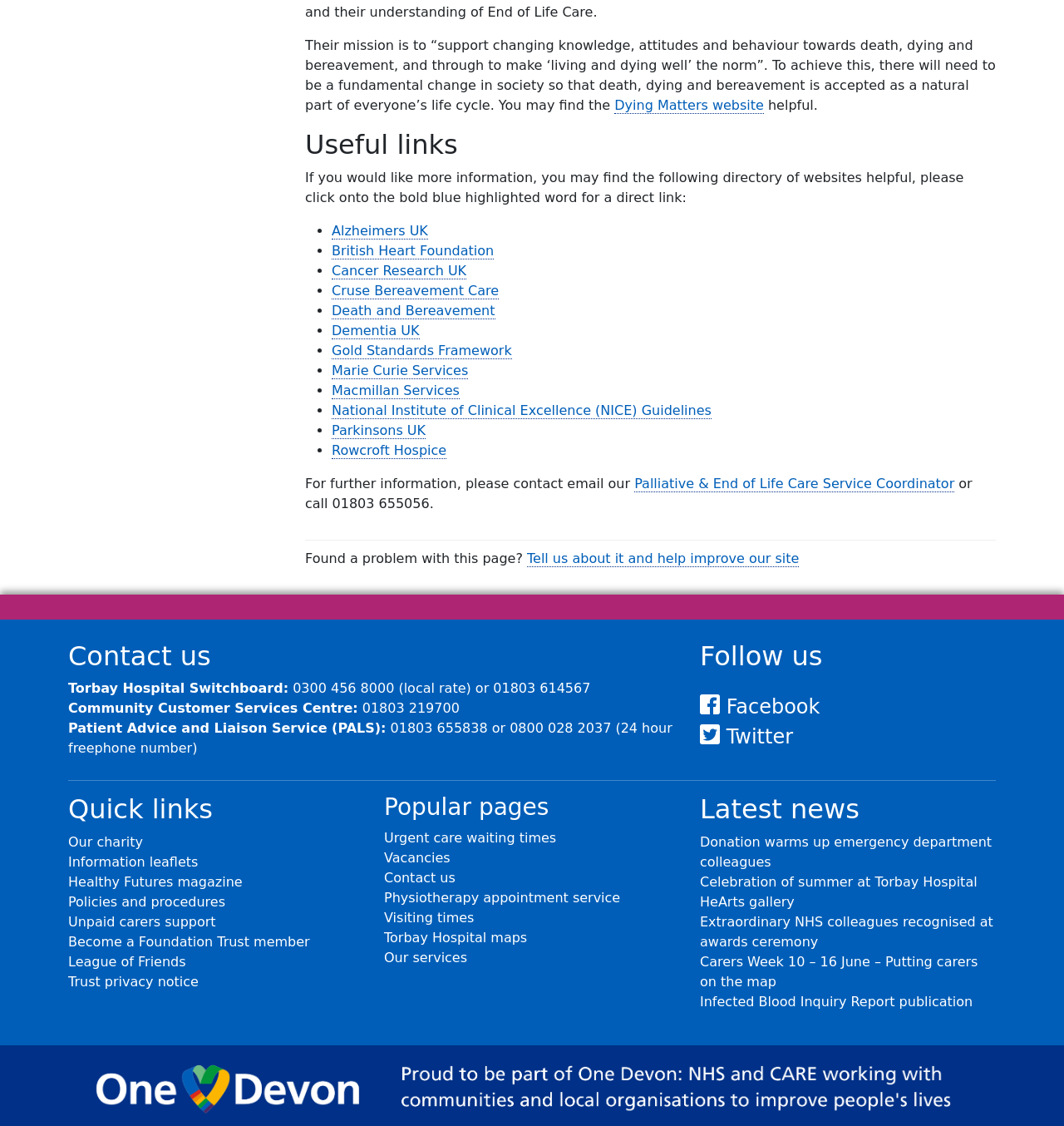What is the mission of Dying Matters?
Ensure your answer is thorough and detailed.

The mission of Dying Matters is mentioned in the first paragraph of the webpage, which states that their mission is to 'support changing knowledge, attitudes and behaviour towards death, dying and bereavement, and through to make ‘living and dying well’ the norm'.